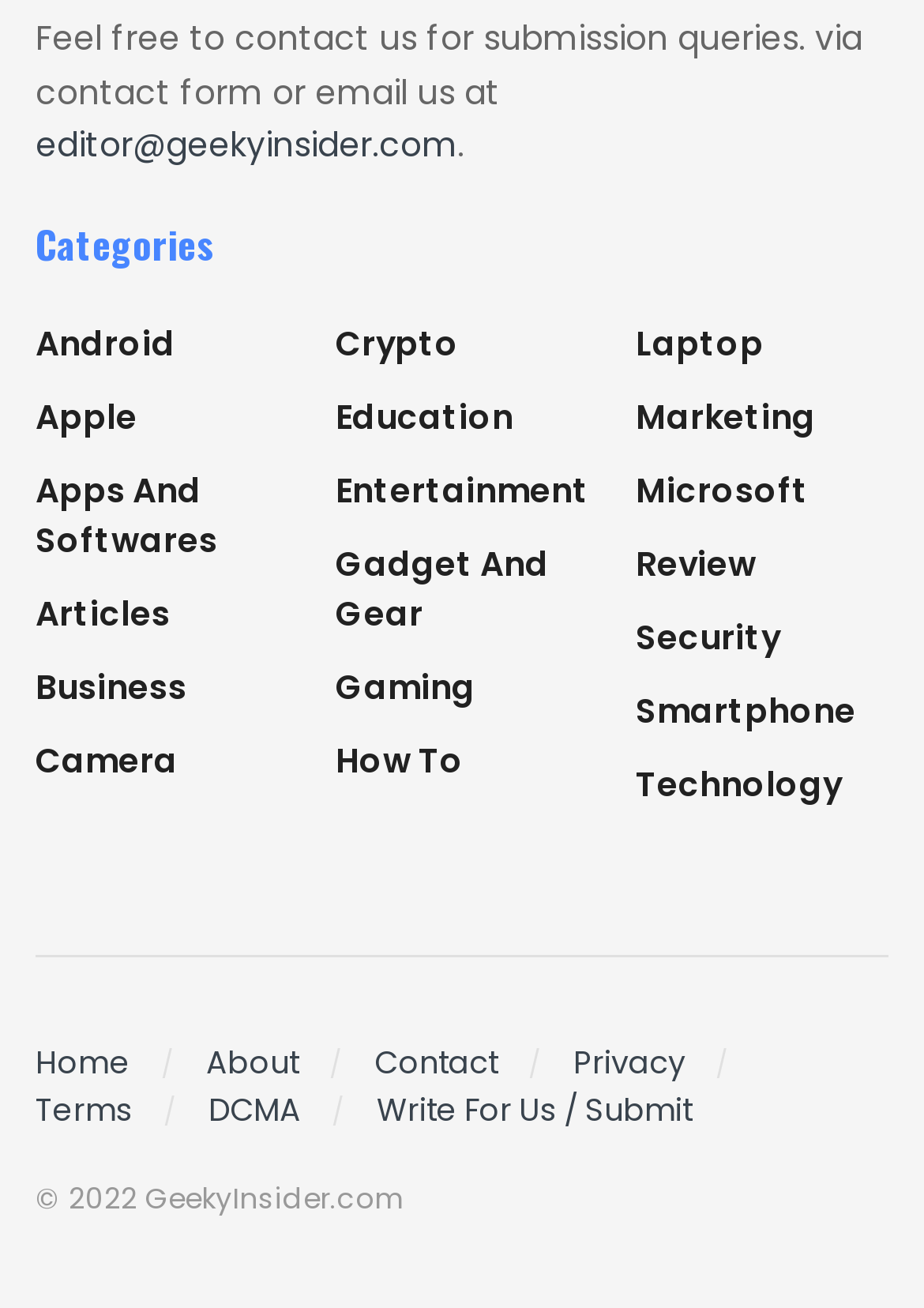Find the bounding box coordinates of the area that needs to be clicked in order to achieve the following instruction: "Enter full name". The coordinates should be specified as four float numbers between 0 and 1, i.e., [left, top, right, bottom].

None